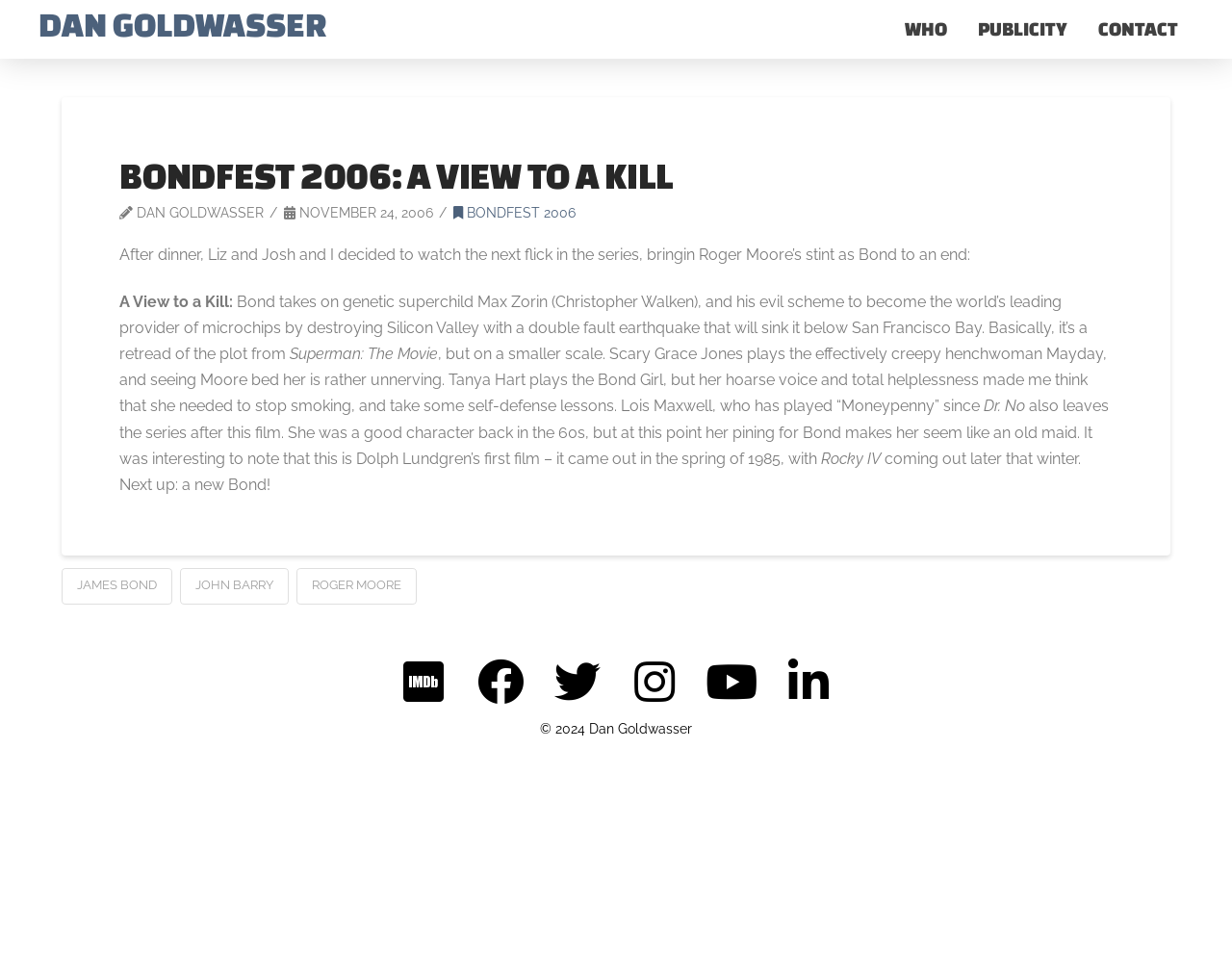Given the description Publicity, predict the bounding box coordinates of the UI element. Ensure the coordinates are in the format (top-left x, top-left y, bottom-right x, bottom-right y) and all values are between 0 and 1.

[0.781, 0.008, 0.879, 0.053]